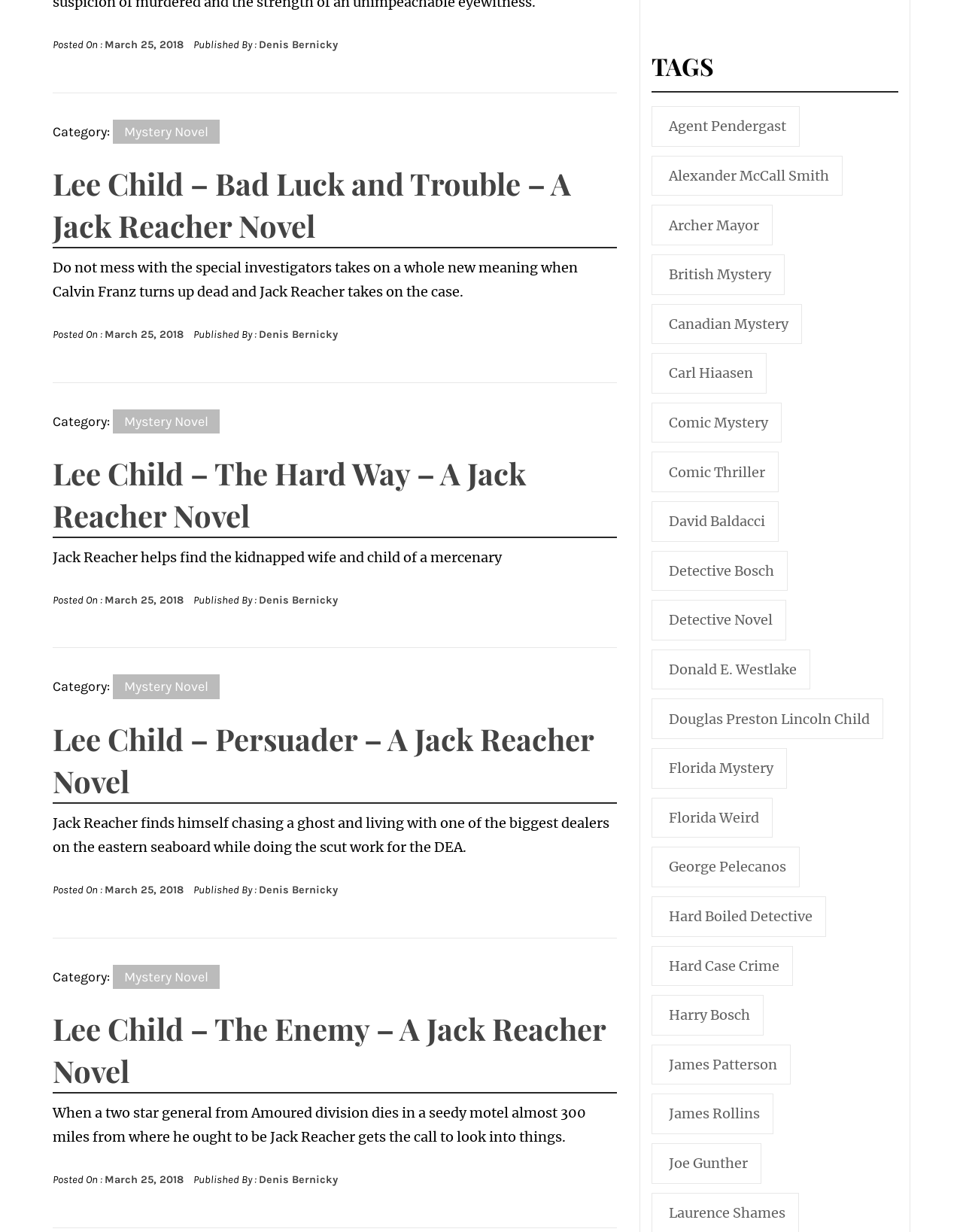Answer the question briefly using a single word or phrase: 
How many items are in the 'Detective Bosch' category?

22 items